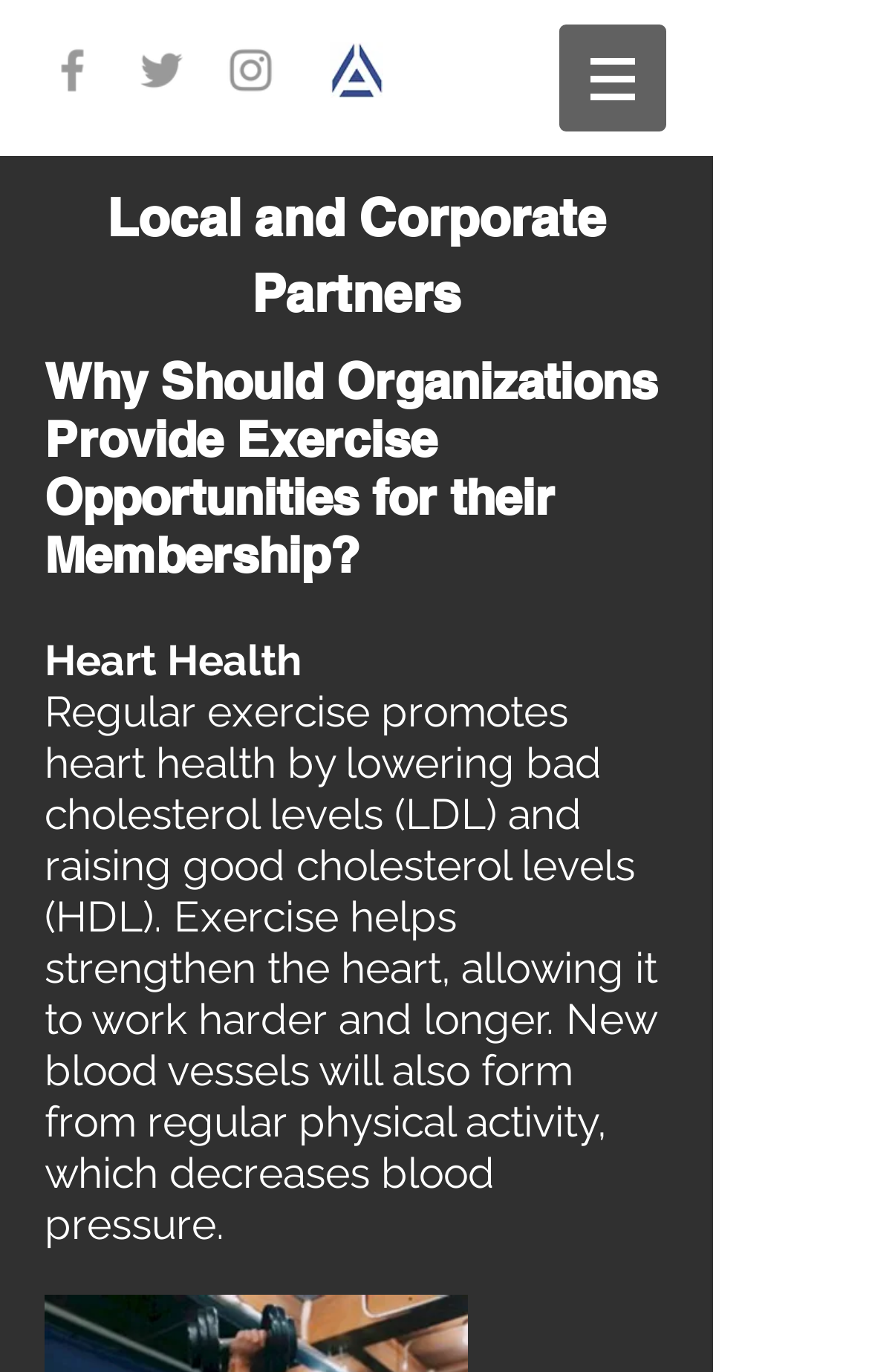Is there a navigation menu on the webpage?
Examine the image and give a concise answer in one word or a short phrase.

Yes